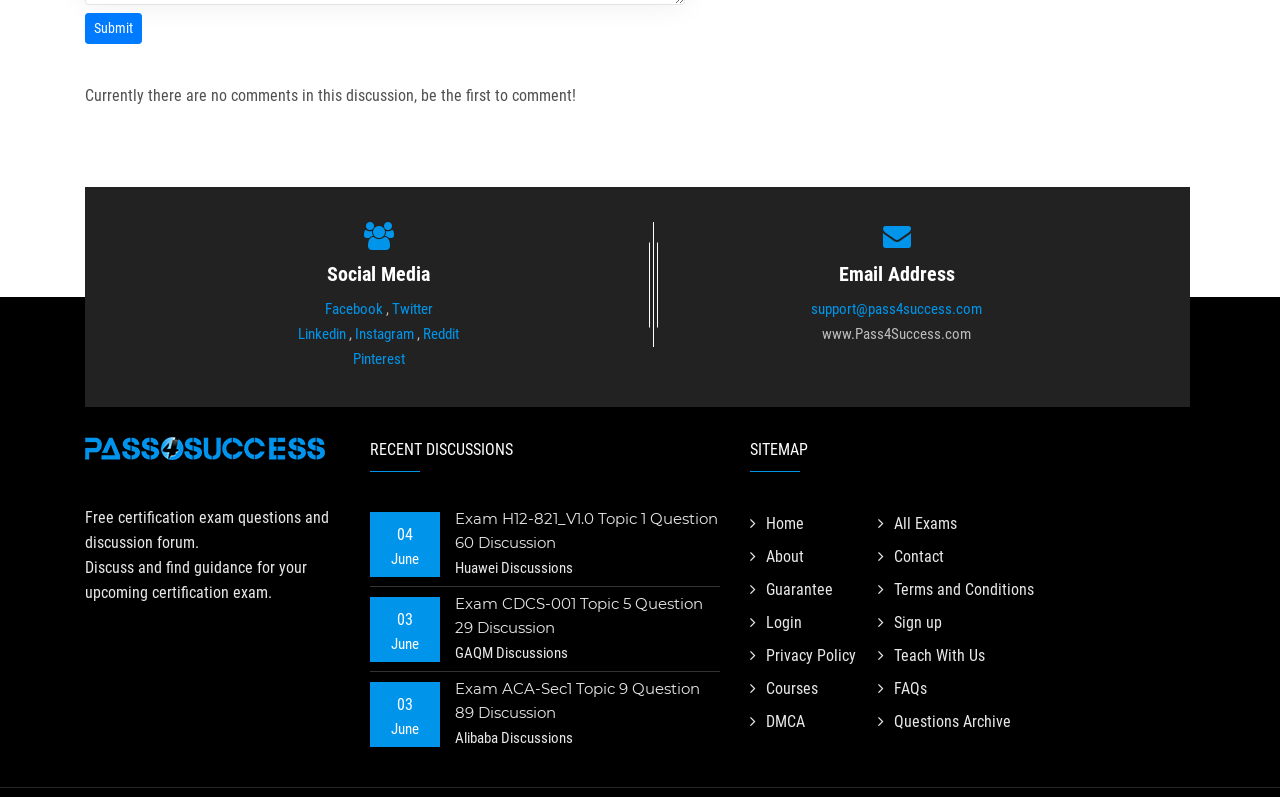Find the bounding box coordinates of the clickable region needed to perform the following instruction: "Go to the 'Home' page". The coordinates should be provided as four float numbers between 0 and 1, i.e., [left, top, right, bottom].

[0.586, 0.636, 0.628, 0.678]